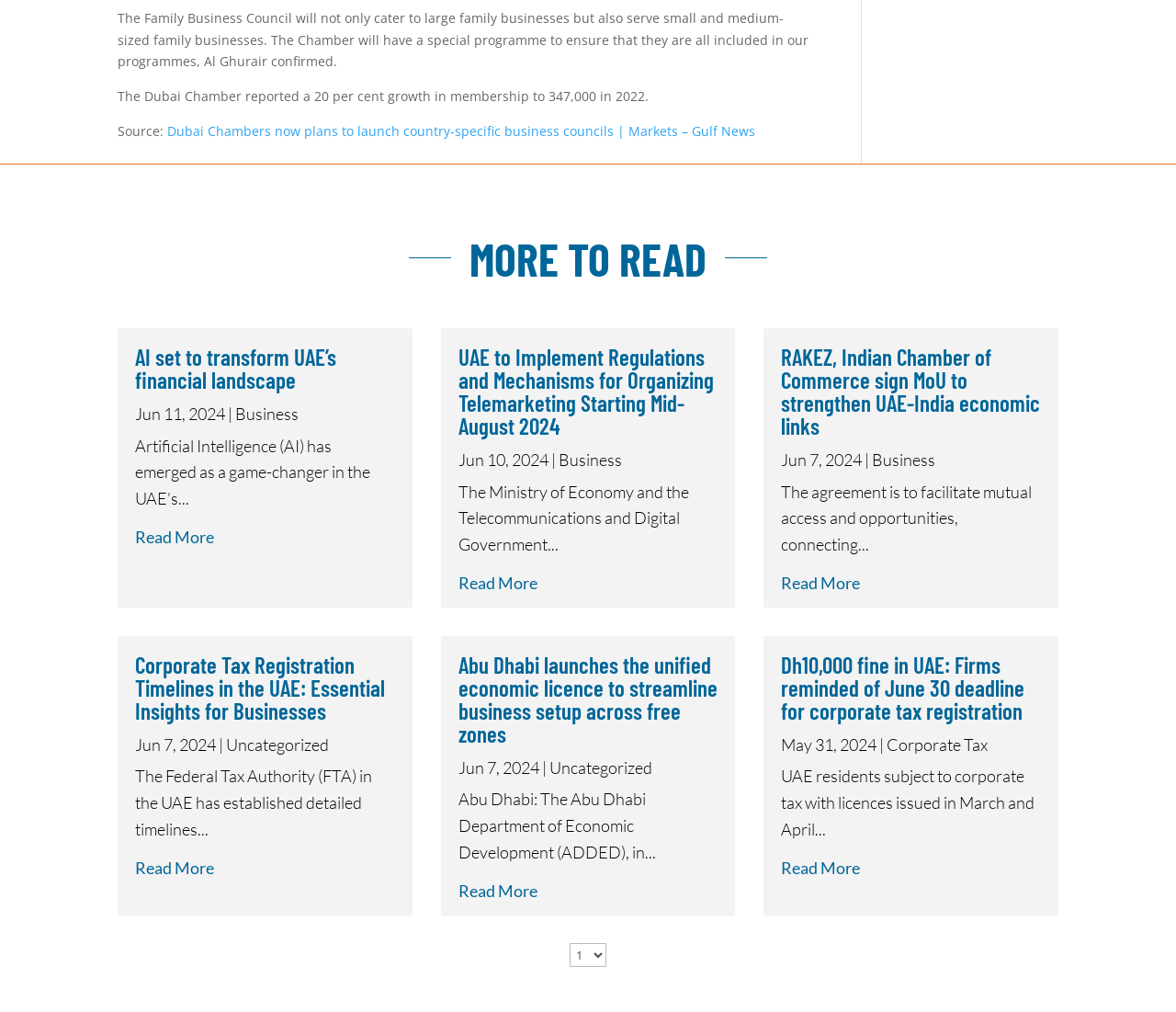Given the element description read more, identify the bounding box coordinates for the UI element on the webpage screenshot. The format should be (top-left x, top-left y, bottom-right x, bottom-right y), with values between 0 and 1.

[0.664, 0.566, 0.731, 0.586]